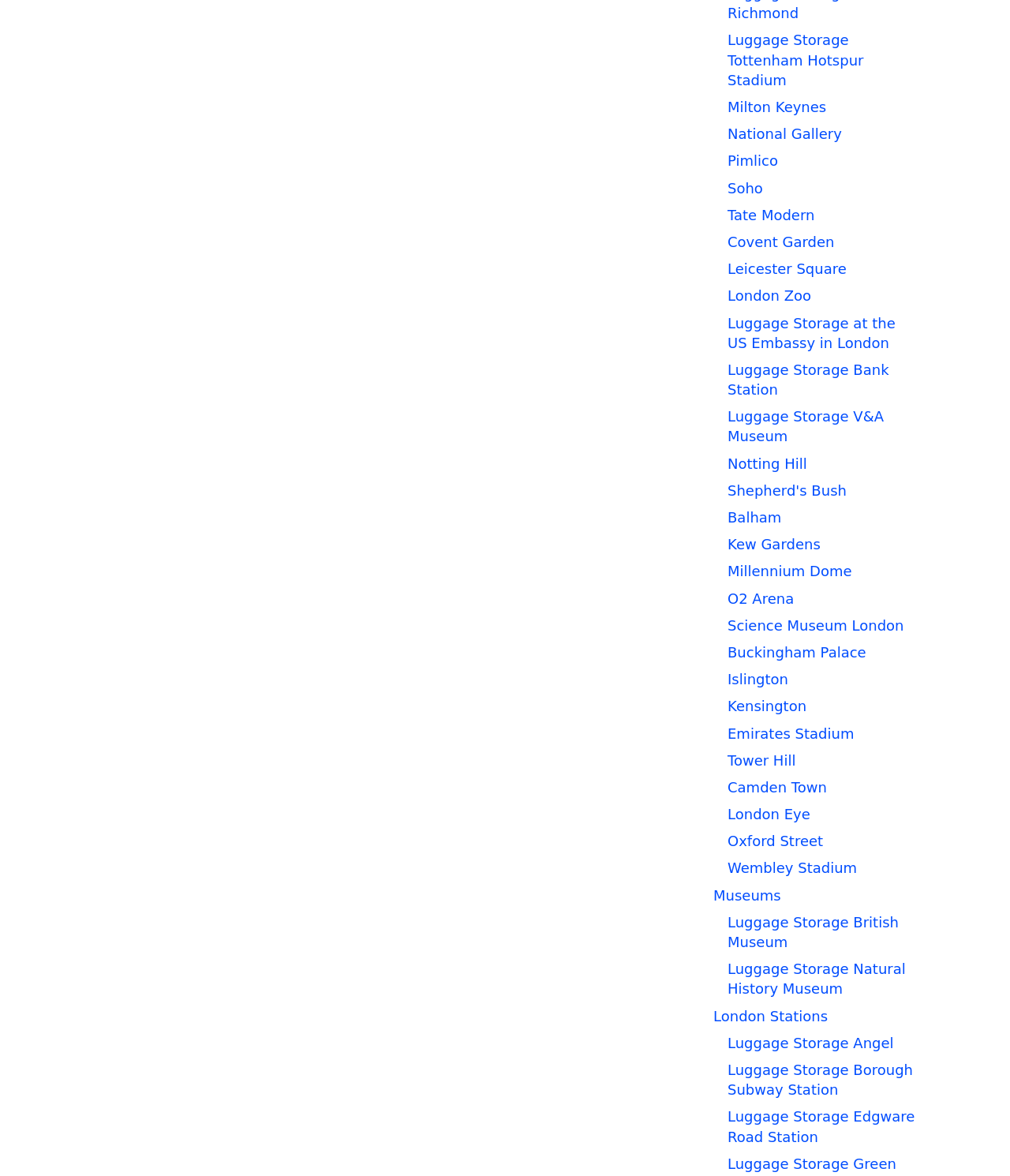Please respond to the question with a concise word or phrase:
What is the location with the most links on this webpage?

London